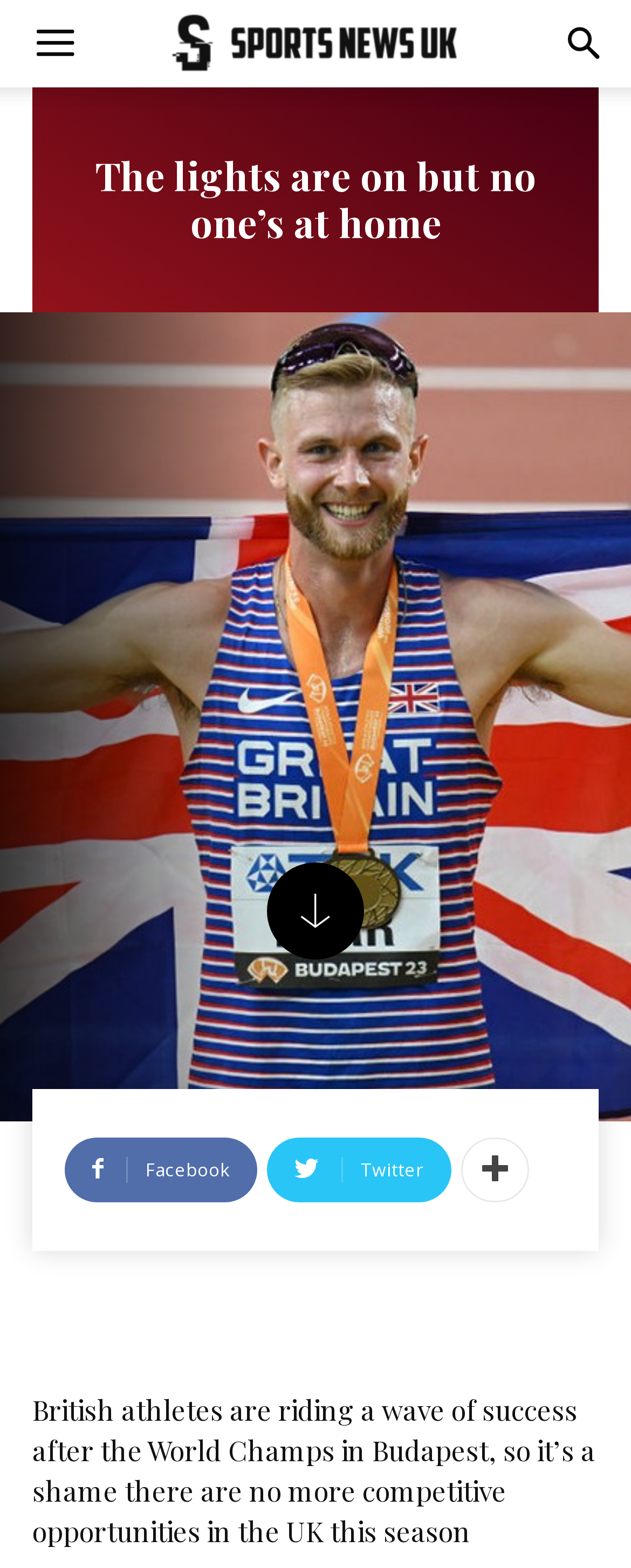Please give a succinct answer to the question in one word or phrase:
Where did the World Championships take place?

Budapest